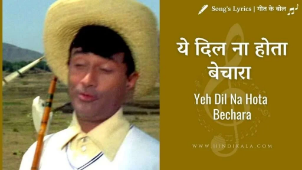Describe all the elements in the image with great detail.

The image features a scene from the classic Bollywood film "Jewel Thief" (1967), showcasing the charming actor Dev Anand. He is depicted wearing a straw hat and a white outfit, providing a nostalgic glimpse into his character's lighthearted demeanor. Accompanying the visual are the song lyrics "ये दिल ना होता बेचारा" (Yeh Dil Na Hota Bechara), which translates to "This Heart Wouldn't Be So Helpless." The elegant design elements highlight the vibrant cultural essence of the movie, with a rich background color adding to the overall aesthetic. This image invites viewers to connect with the enchanting music from the film and the memorable performances that have left a lasting impact on Indian cinema.